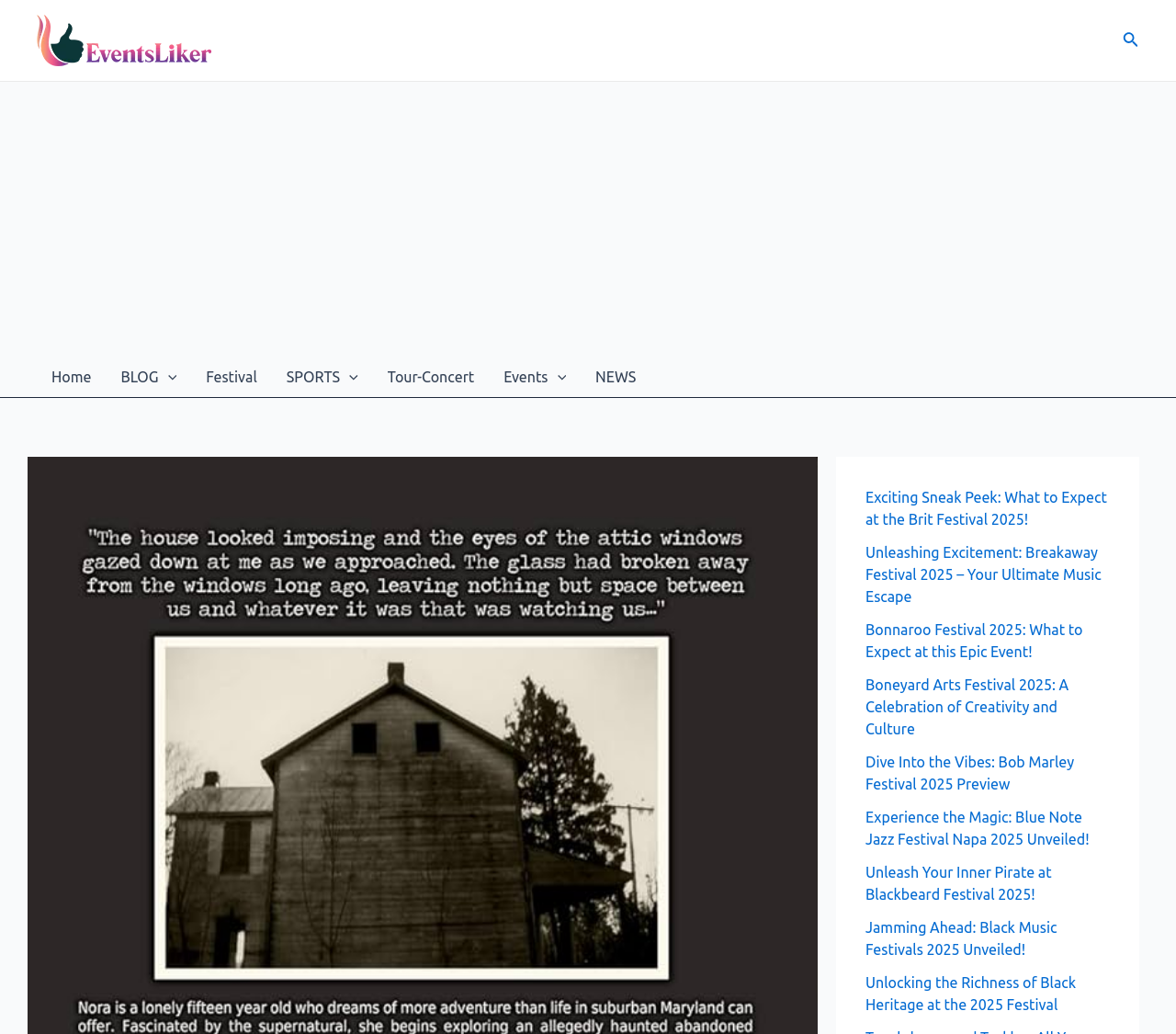Provide a short answer to the following question with just one word or phrase: What type of navigation menu is available on this website?

Site Navigation